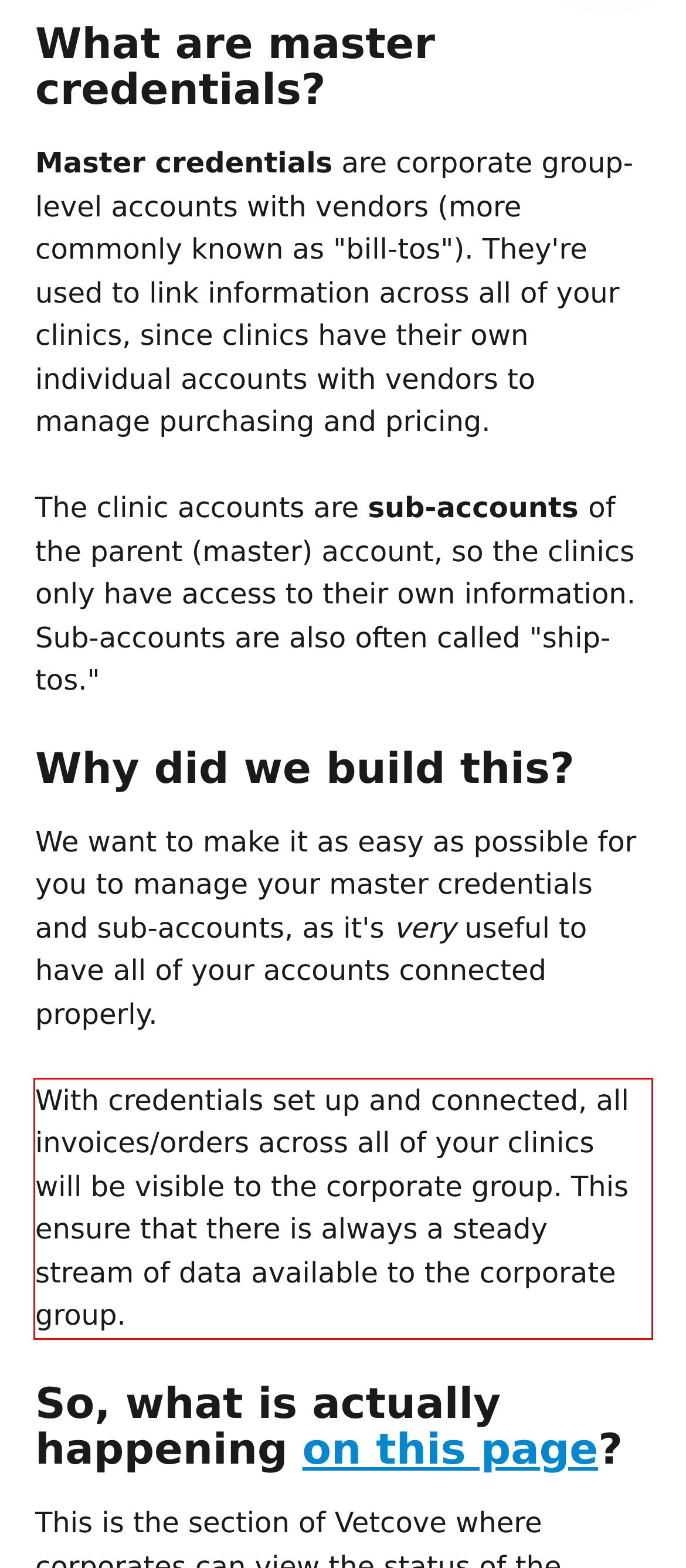Locate the red bounding box in the provided webpage screenshot and use OCR to determine the text content inside it.

With credentials set up and connected, all invoices/orders across all of your clinics will be visible to the corporate group. This ensure that there is always a steady stream of data available to the corporate group.